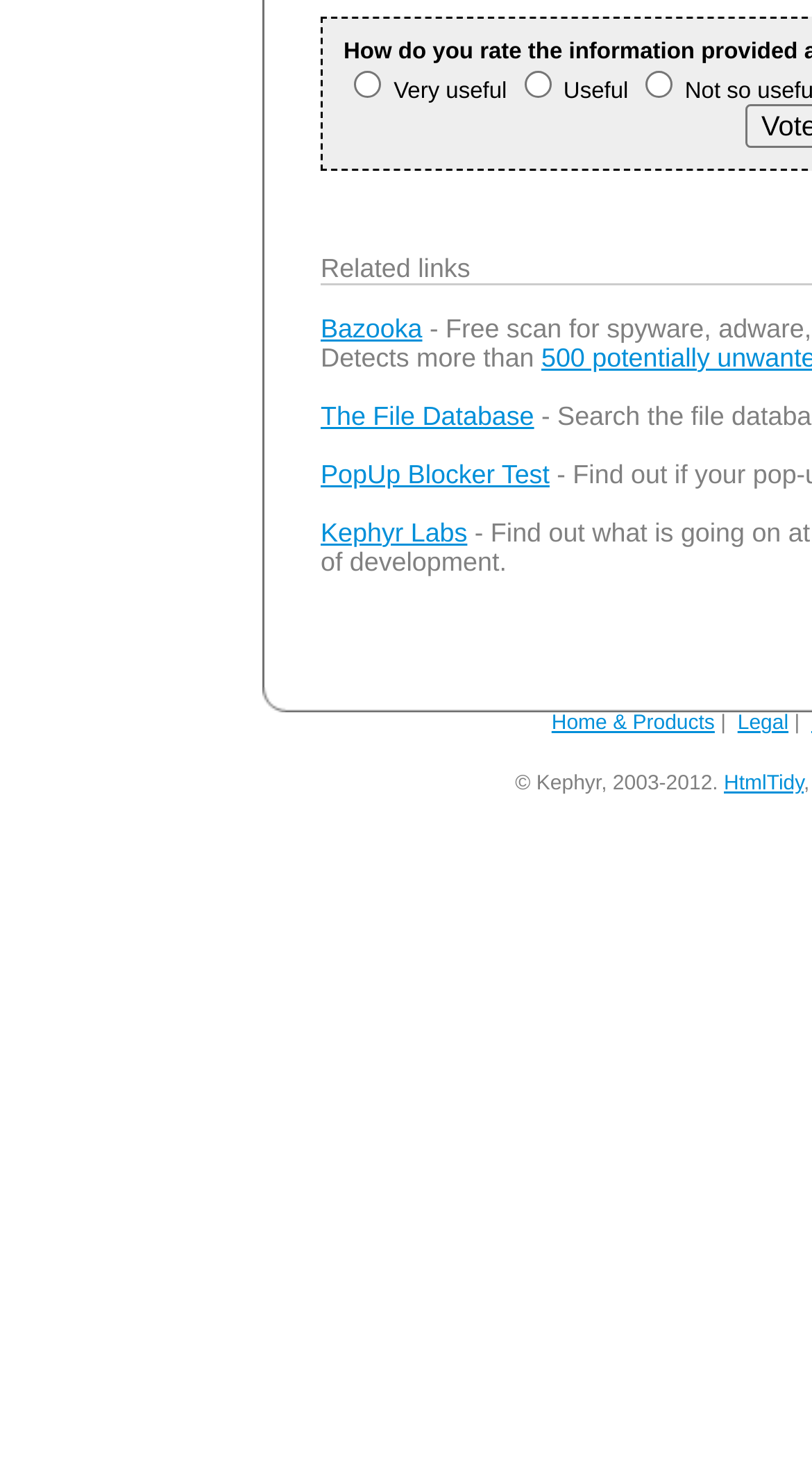Based on the provided description, "The File Database", find the bounding box of the corresponding UI element in the screenshot.

[0.395, 0.786, 0.658, 0.806]